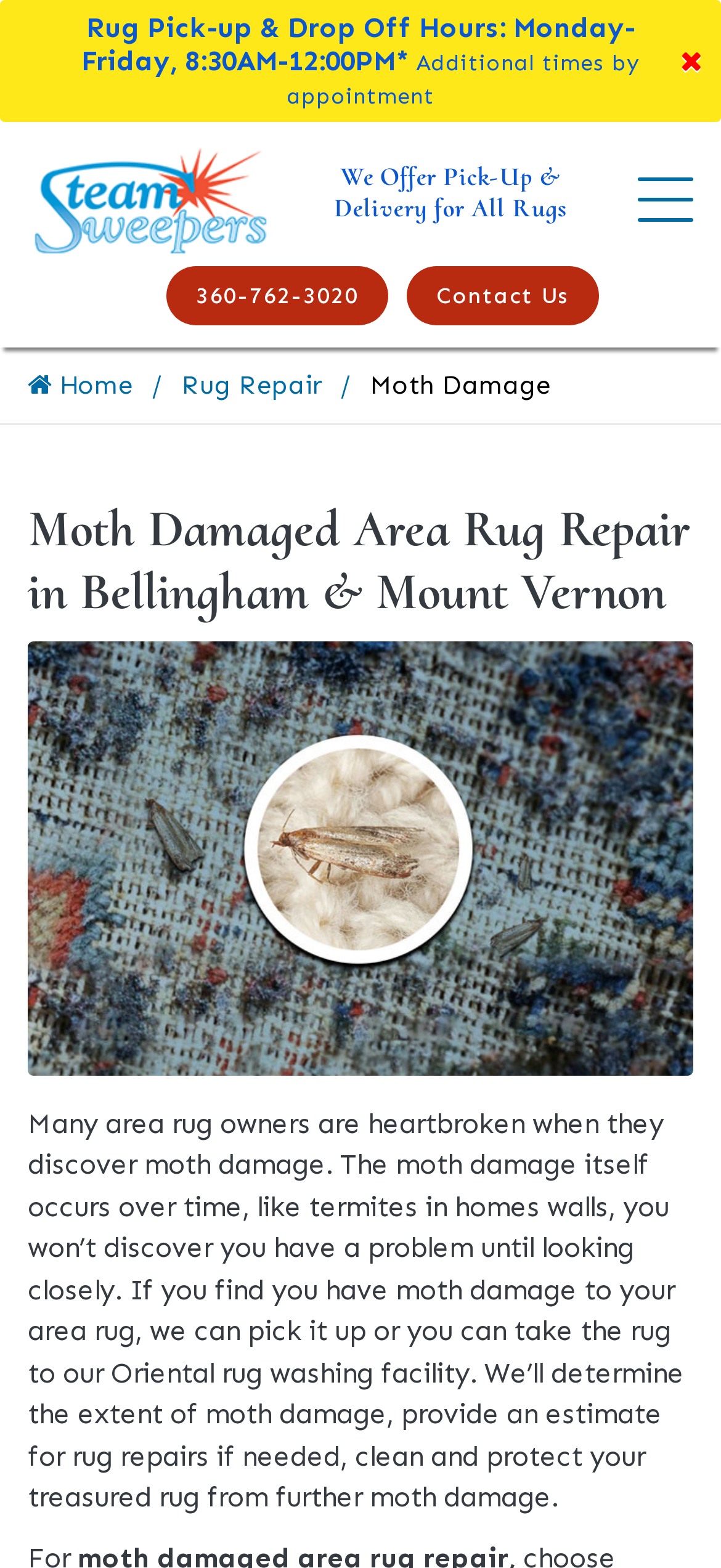Identify the bounding box coordinates of the element that should be clicked to fulfill this task: "Visit the 'Rug Repair' page". The coordinates should be provided as four float numbers between 0 and 1, i.e., [left, top, right, bottom].

[0.251, 0.233, 0.446, 0.258]